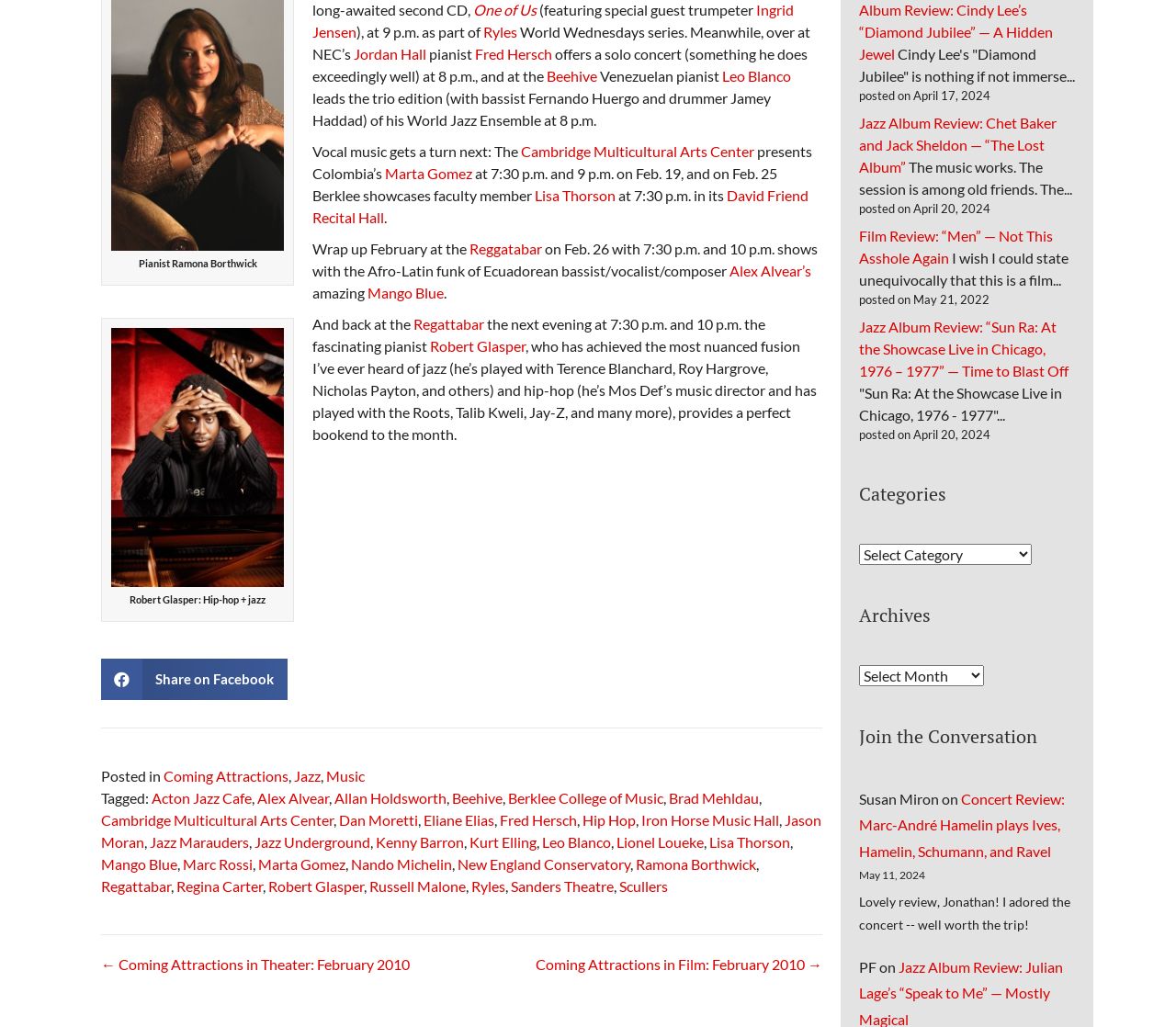Please provide a short answer using a single word or phrase for the question:
What is the name of the pianist who offers a solo concert at NEC’s Jordan Hall?

Fred Hersch